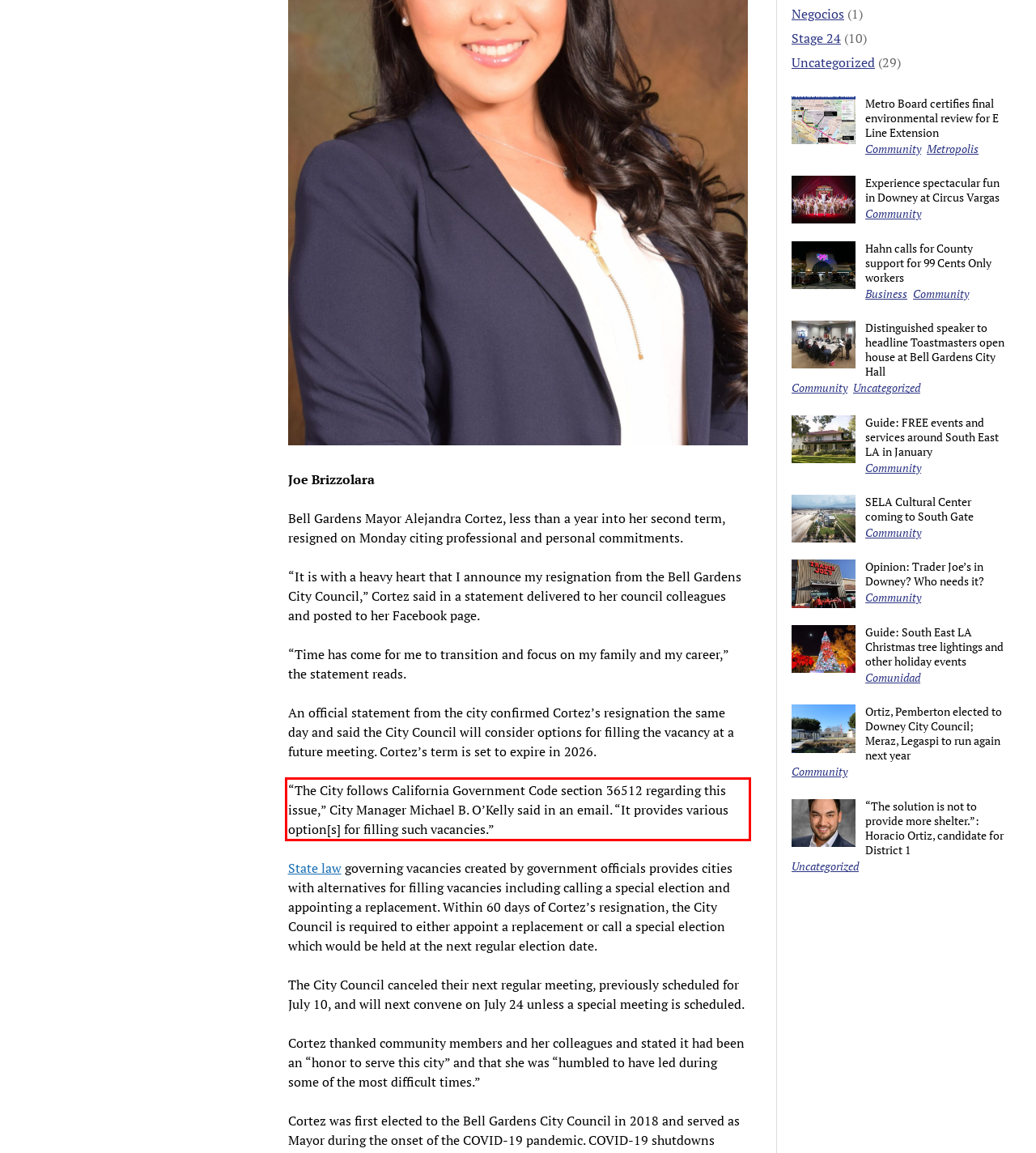You are presented with a webpage screenshot featuring a red bounding box. Perform OCR on the text inside the red bounding box and extract the content.

“The City follows California Government Code section 36512 regarding this issue,” City Manager Michael B. O’Kelly said in an email. “It provides various option[s] for filling such vacancies.”